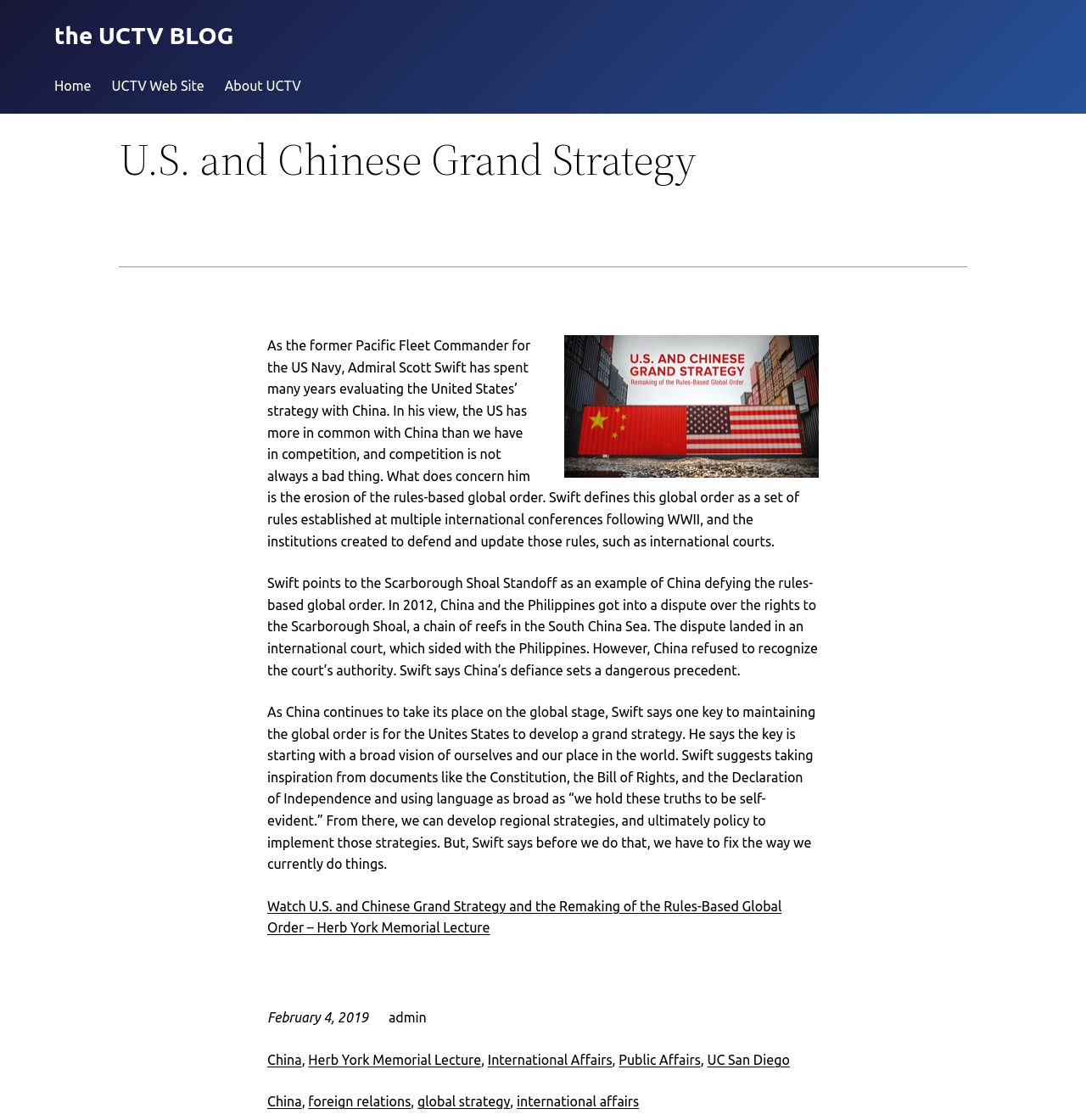What is the name of the lecture mentioned in the article?
Please provide a detailed and thorough answer to the question.

The article mentions a lecture, and the name of the lecture is 'Herb York Memorial Lecture', which is linked to a video.